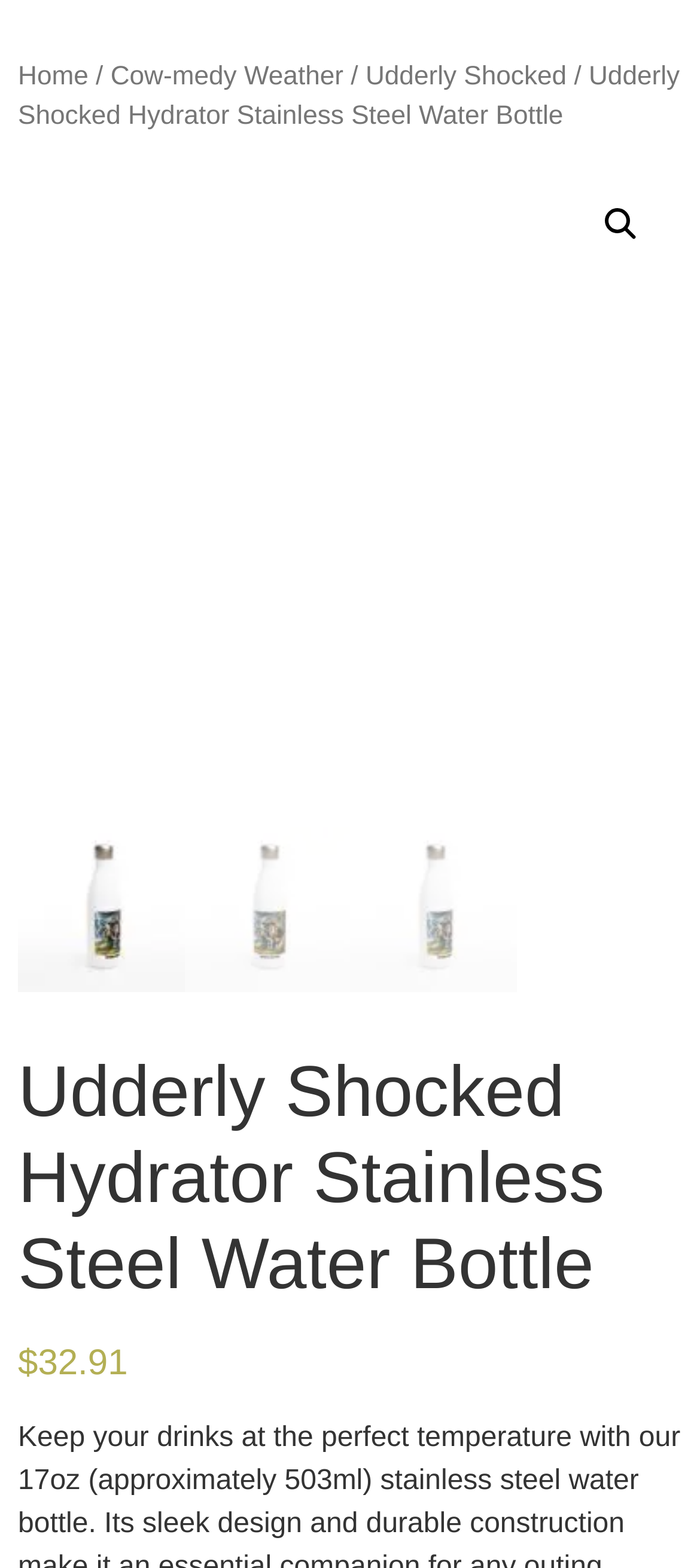Respond to the following question with a brief word or phrase:
What is the name of the product?

Udderly Shocked Hydrator Stainless Steel Water Bottle